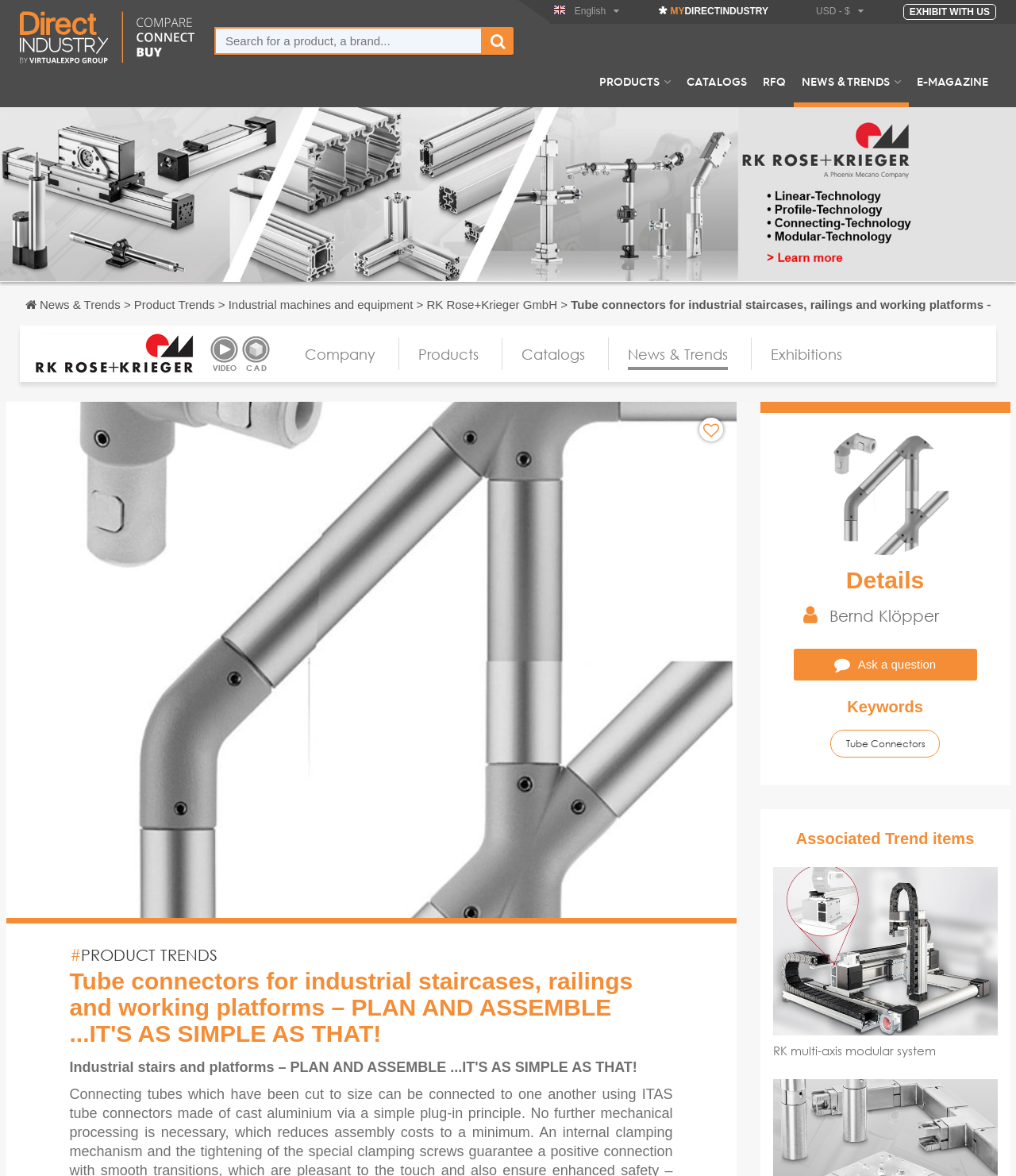Could you find the bounding box coordinates of the clickable area to complete this instruction: "View the RK multi-axis modular system"?

[0.761, 0.887, 0.921, 0.899]